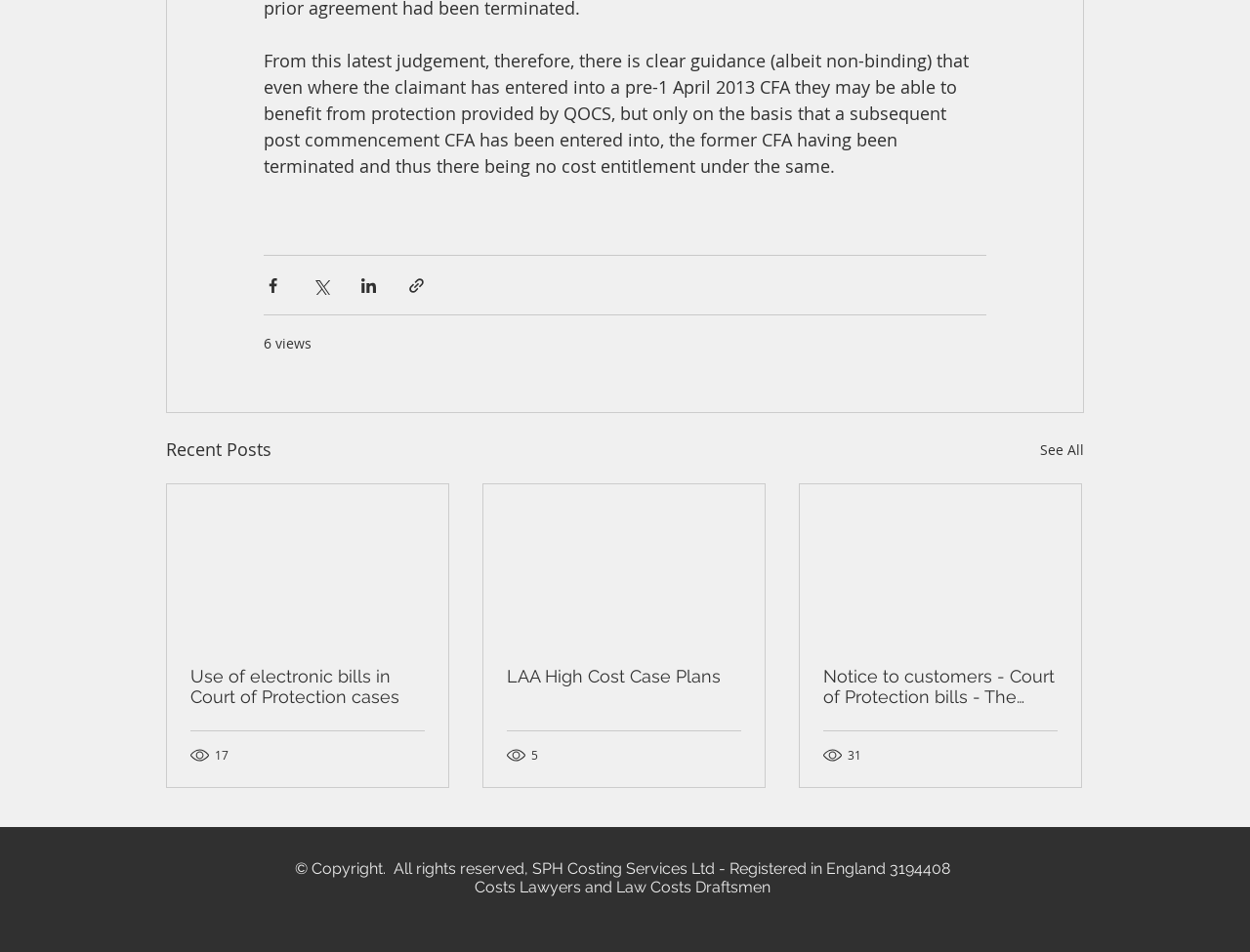Identify the bounding box of the UI element described as follows: "31". Provide the coordinates as four float numbers in the range of 0 to 1 [left, top, right, bottom].

[0.659, 0.783, 0.691, 0.803]